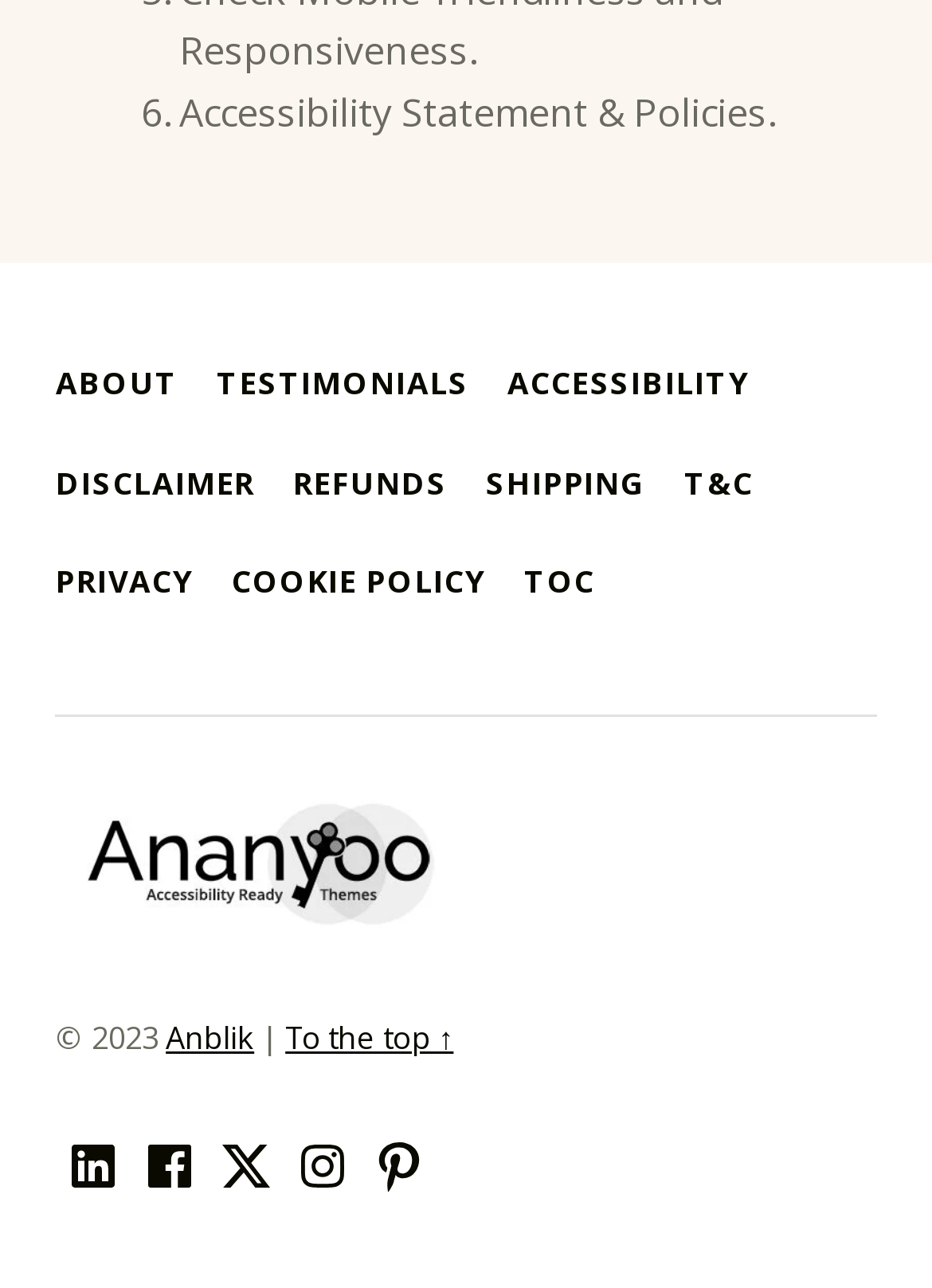Reply to the question with a single word or phrase:
What is the first link in the footer menu?

ABOUT